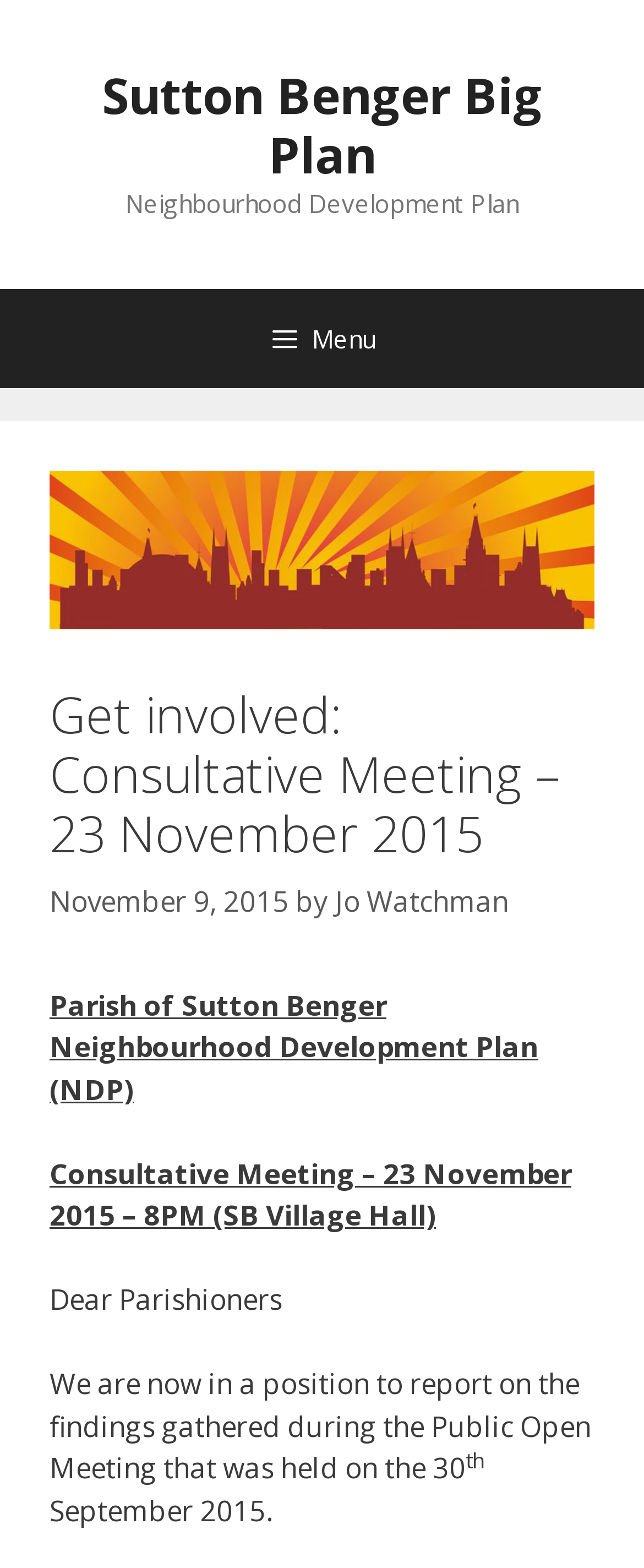Analyze the image and deliver a detailed answer to the question: What is the location of the consultative meeting?

I found the answer by looking at the StaticText element which contains the text 'Consultative Meeting – 23 November 2015 – 8PM (SB Village Hall)'.